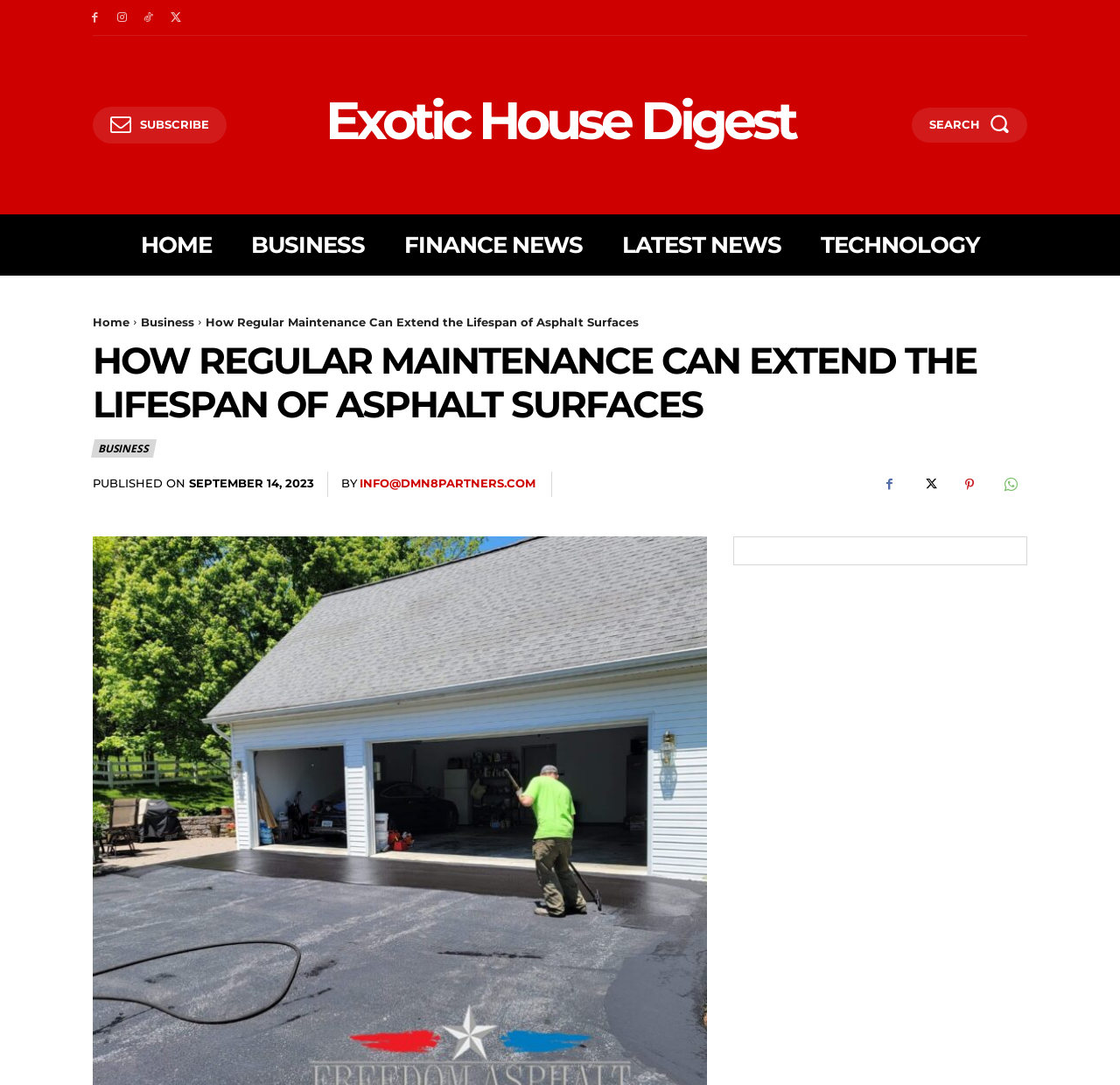Please answer the following question using a single word or phrase: What is the email address of the author?

INFO@DMN8PARTNERS.COM